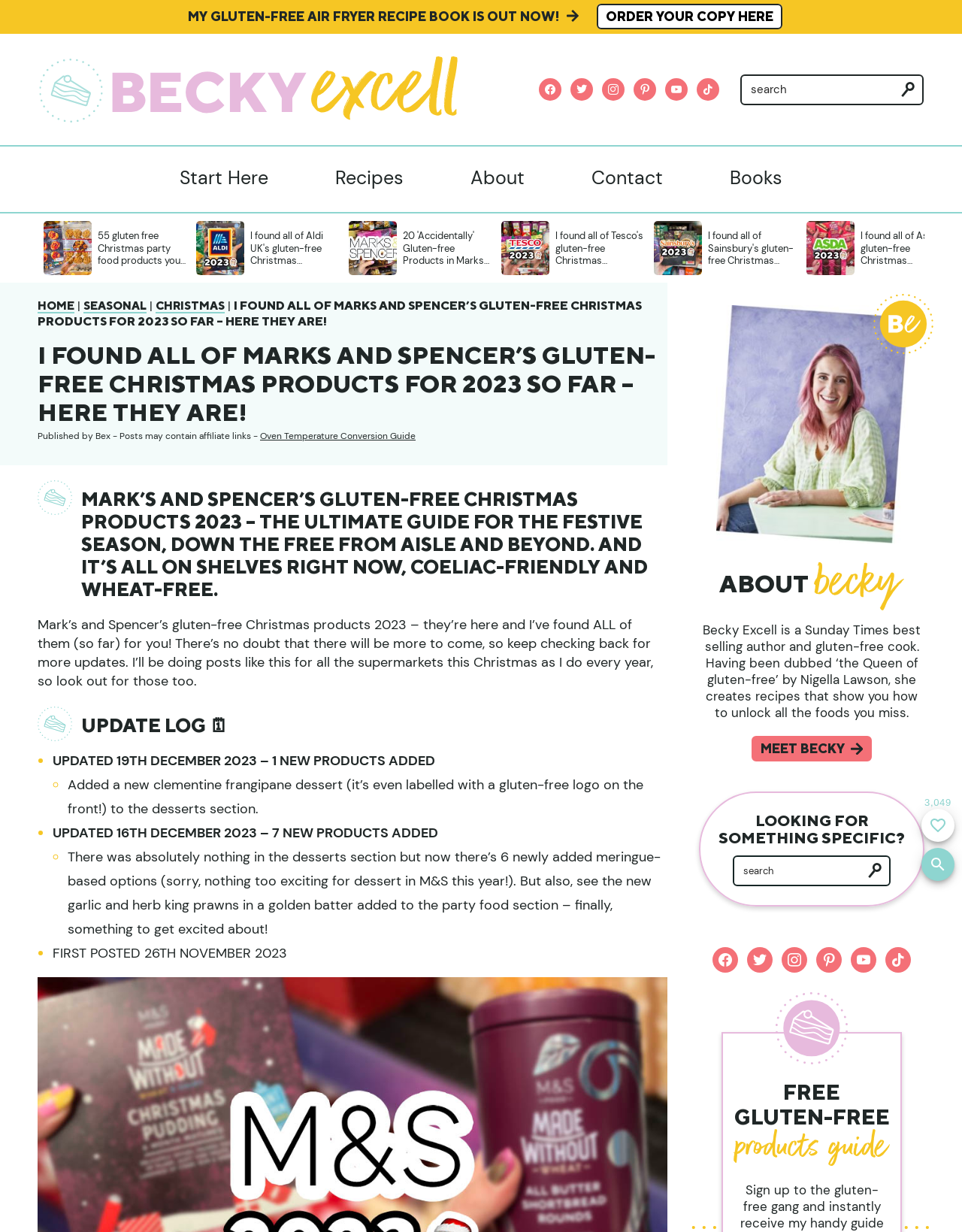Craft a detailed narrative of the webpage's structure and content.

This webpage is about Mark's and Spencer's gluten-free Christmas products for 2023. At the top, there is a promotional banner for a gluten-free air fryer recipe book, along with a call-to-action button to order a copy. Below this, there is a navigation menu with links to the website's main sections, including "Start Here", "Recipes", "About", "Contact", and "Books".

The main content of the page is divided into sections. The first section is an introduction to Mark's and Spencer's gluten-free Christmas products, with a heading that reads "I FOUND ALL OF MARKS AND SPENCER’S GLUTEN-FREE CHRISTMAS PRODUCTS FOR 2023 SO FAR – HERE THEY ARE!". This section also includes a brief description of the products and a note about affiliate links.

The next section is an update log, which lists the dates and details of new products added to the range. This section includes bullet points with dates and descriptions of the new products.

Following this, there is a section dedicated to Mark's and Spencer's gluten-free Christmas products, with a heading that reads "MARK’S AND SPENCER’S GLUTEN-FREE CHRISTMAS PRODUCTS 2023 – THE ULTIMATE GUIDE FOR THE FESTIVE SEASON, DOWN THE FREE FROM AISLE AND BEYOND. AND IT’S ALL ON SHELVES RIGHT NOW, COELIAC-FRIENDLY AND WHEAT-FREE.". This section includes a brief description of the products and a note about the author's efforts to find all the gluten-free products available.

On the right-hand side of the page, there is a sidebar with links to social media profiles, including Facebook, Twitter, Instagram, Pinterest, YouTube, and TikTok. There is also a search bar and a section about the author, Becky Excell, who is a Sunday Times best-selling author and gluten-free cook.

At the bottom of the page, there is a section with a heading that reads "FREE GLUTEN-FREE" and a call-to-action button to add the page to favorites. There is also a label indicating that the page has been favorited 3,049 times.